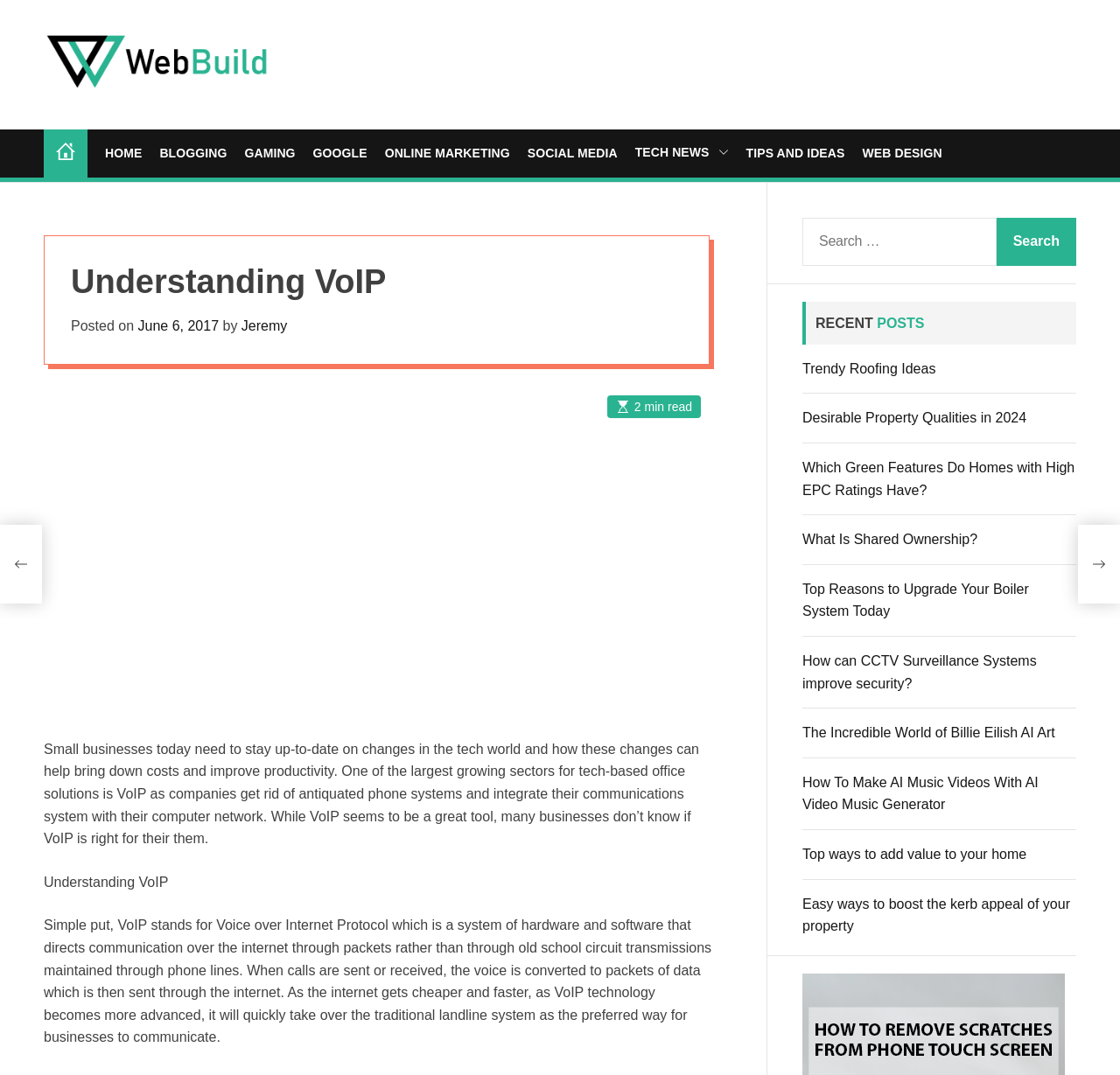How many recent posts are listed on the page?
Please provide a single word or phrase as your answer based on the image.

10